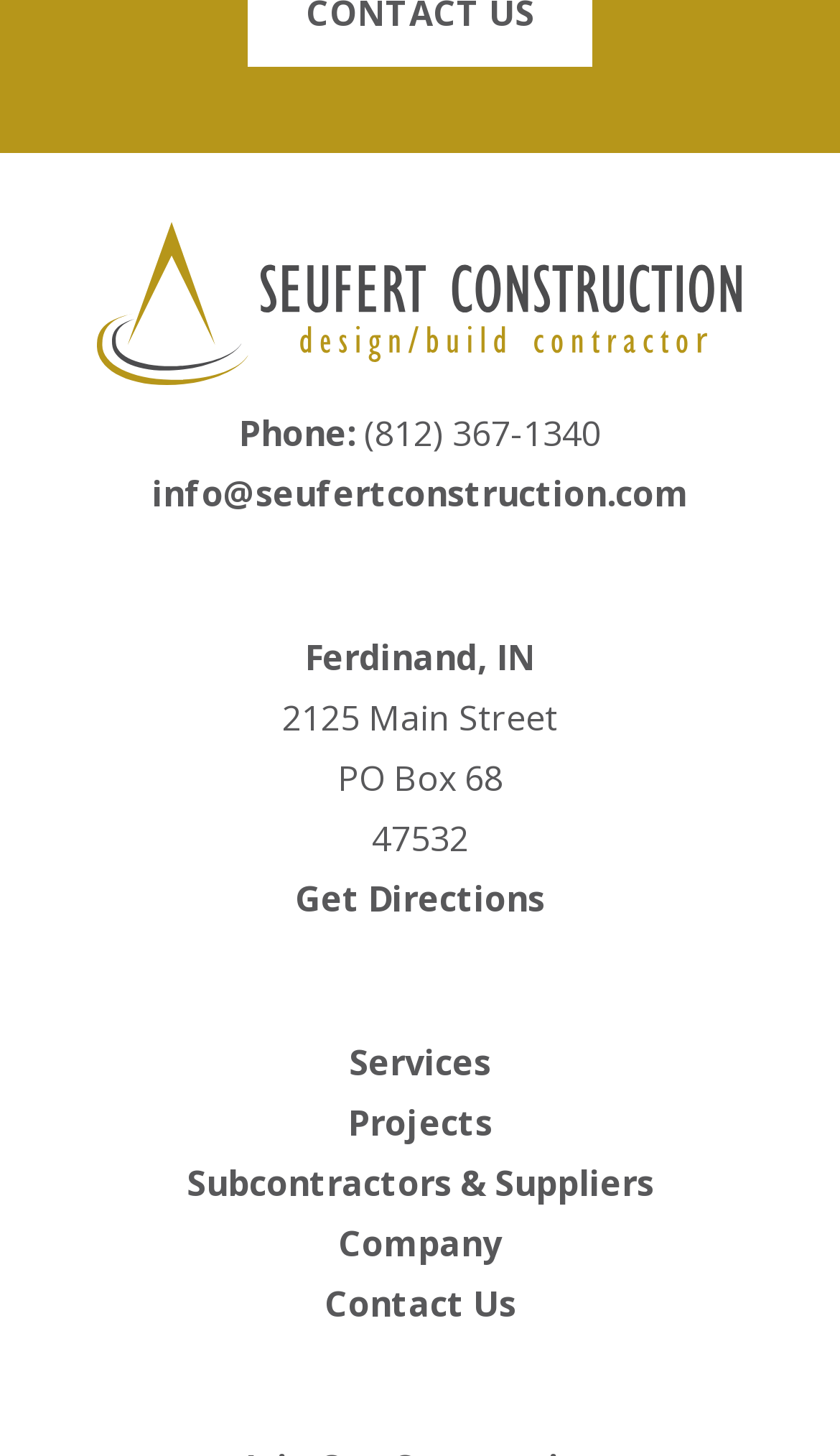What is the phone number?
Answer the question with detailed information derived from the image.

The phone number can be found on the top-right side of the webpage, next to the 'Phone:' label, written as a link '(812) 367-1340'.